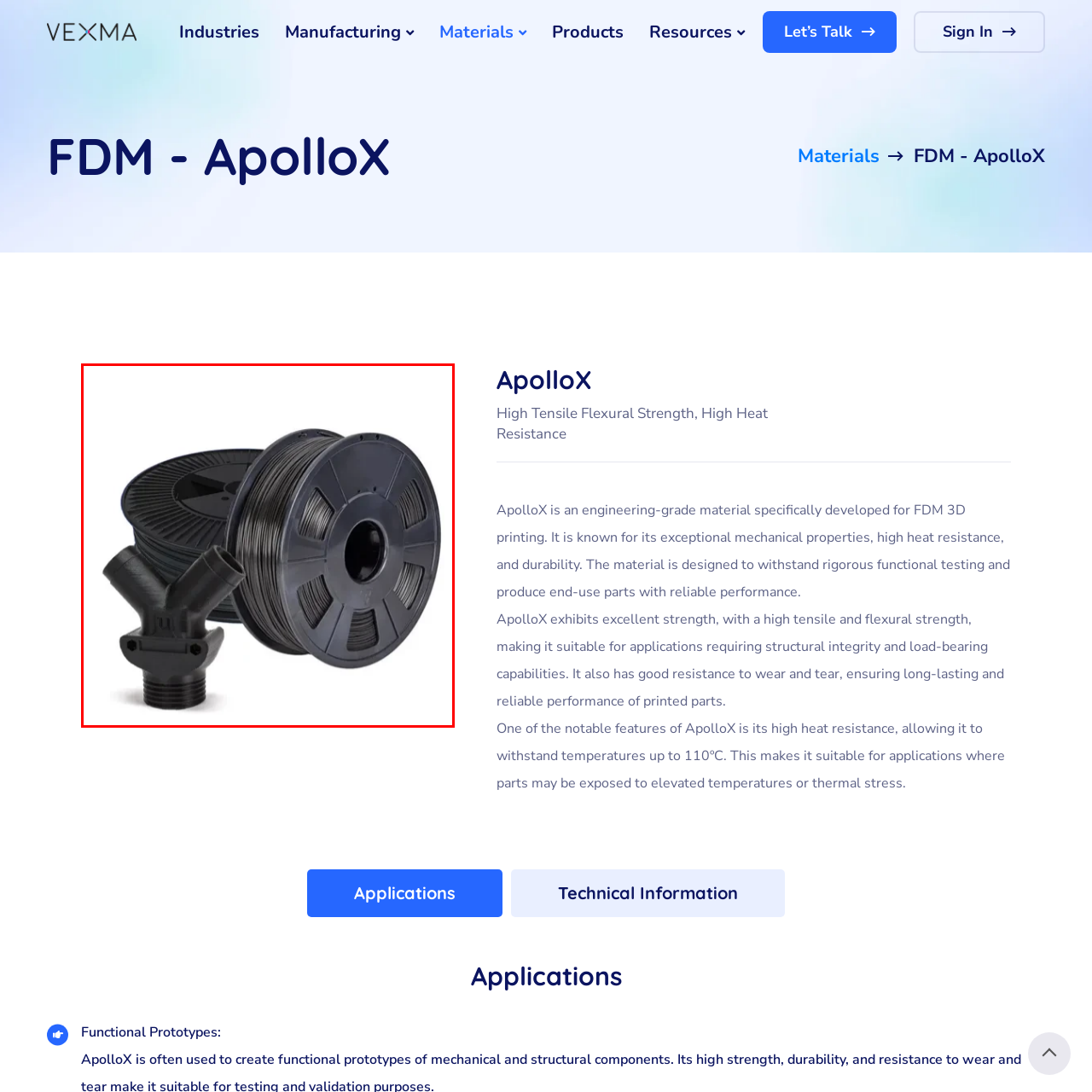Focus on the image encased in the red box and respond to the question with a single word or phrase:
What is the shape of the printed component?

Y-shaped